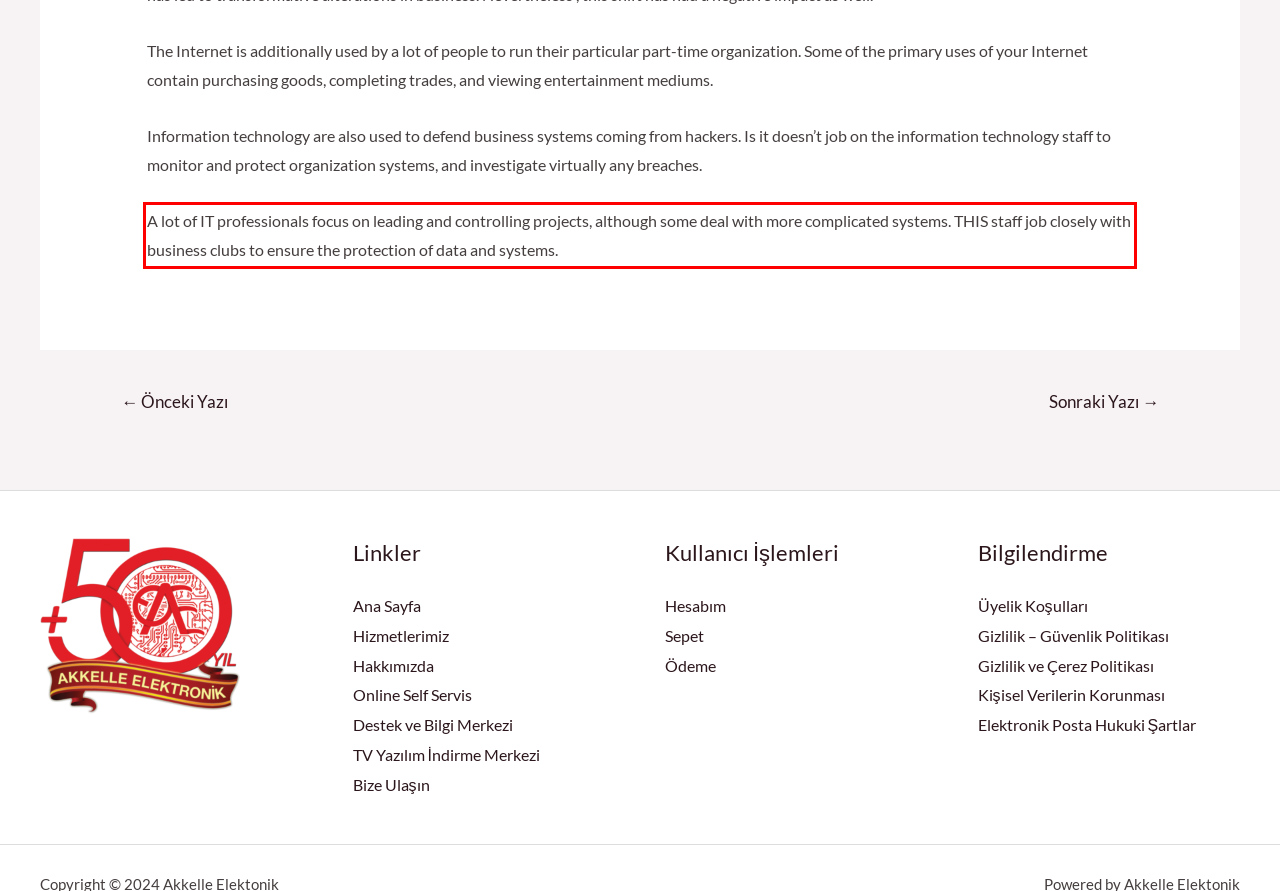Inspect the webpage screenshot that has a red bounding box and use OCR technology to read and display the text inside the red bounding box.

A lot of IT professionals focus on leading and controlling projects, although some deal with more complicated systems. THIS staff job closely with business clubs to ensure the protection of data and systems.